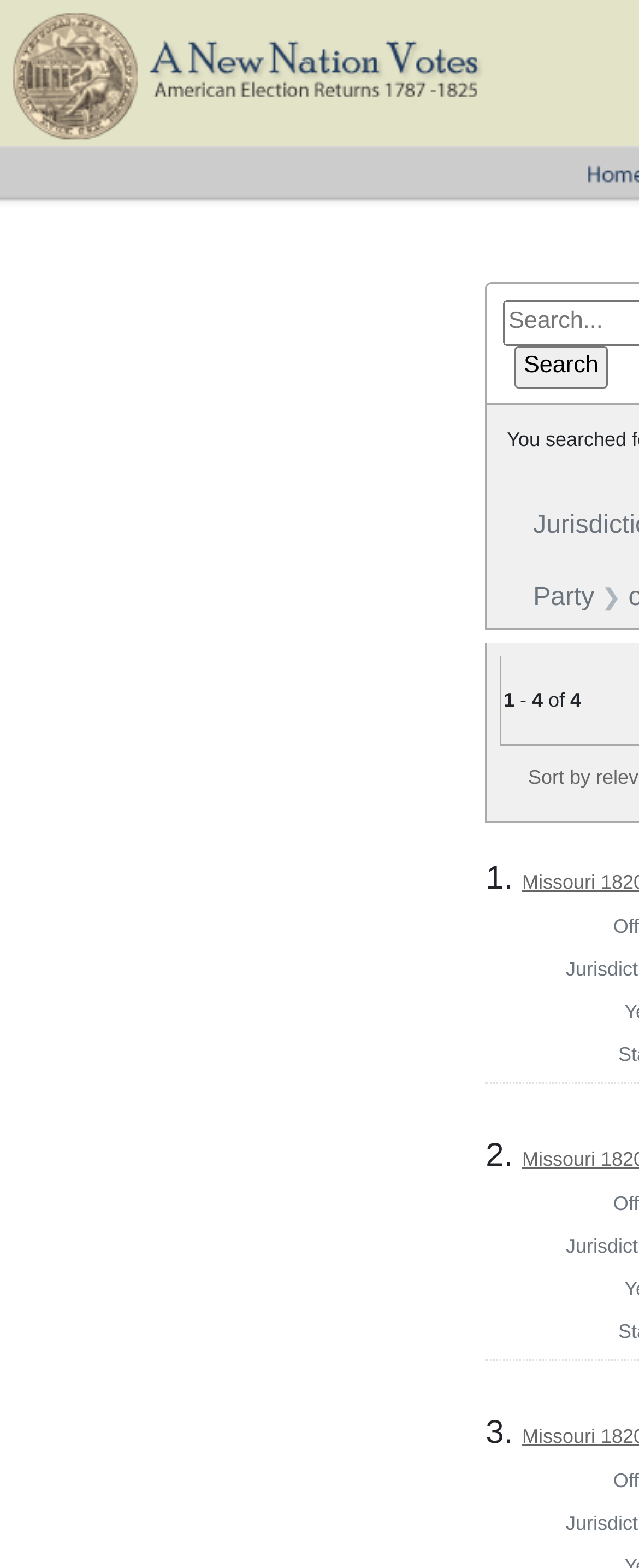Give a one-word or one-phrase response to the question:
What is the category being referred to?

Party